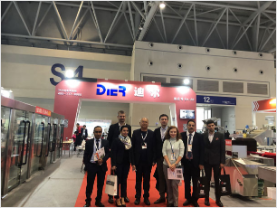How many individuals are present in the image?
Please provide a detailed answer to the question.

The image showcases a group of professionals gathered at the Dier exhibition booth, and upon closer inspection, it is clear that there are seven individuals, dressed in business attire, engaged in discussions about industry advancements.